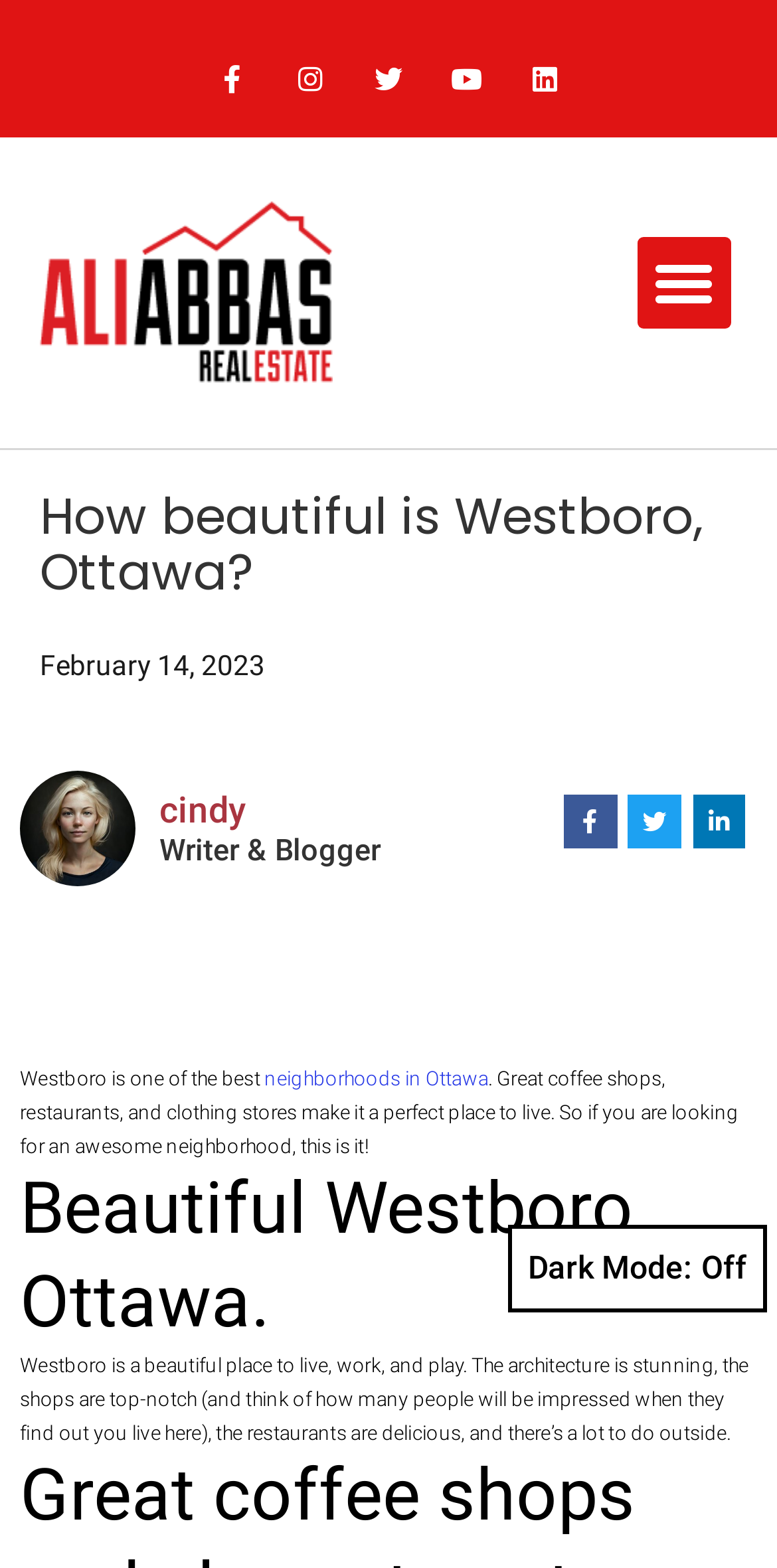Highlight the bounding box coordinates of the region I should click on to meet the following instruction: "Toggle the menu".

[0.821, 0.151, 0.94, 0.21]